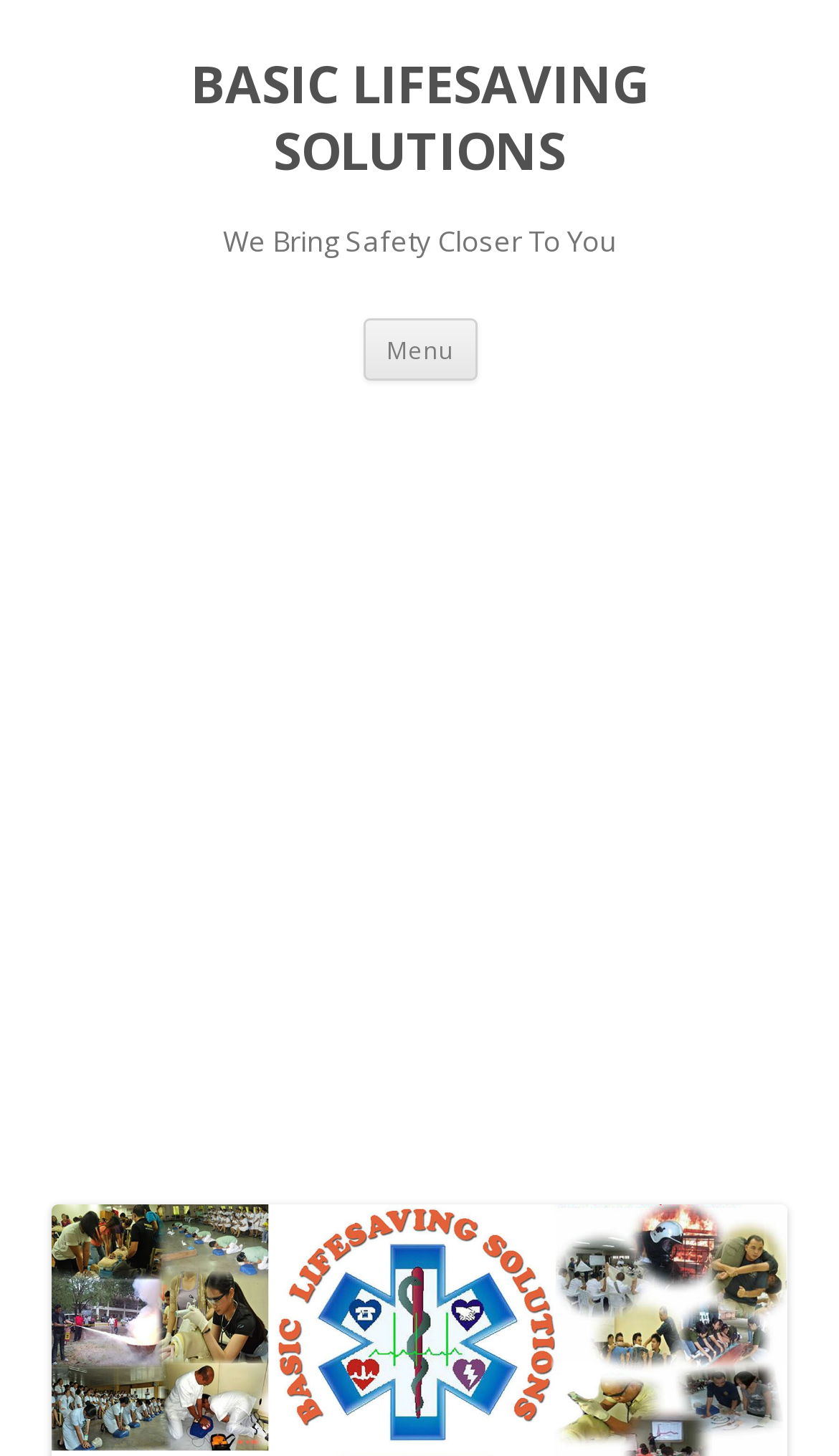Generate a comprehensive description of the contents of the webpage.

The webpage is about BASIC LIFESAVING SOLUTIONS, with a focus on Wellbutrin and its relation to quitting smoking. At the top, there is a large heading that reads "BASIC LIFESAVING SOLUTIONS", which is also a clickable link. Below this heading, there is another heading that says "We Bring Safety Closer To You". 

To the right of the top heading, there is a button labeled "Menu". Next to the "Menu" button, there is a link that says "Skip to content". 

The majority of the webpage is occupied by an advertisement iframe, which takes up most of the space below the top headings and buttons.